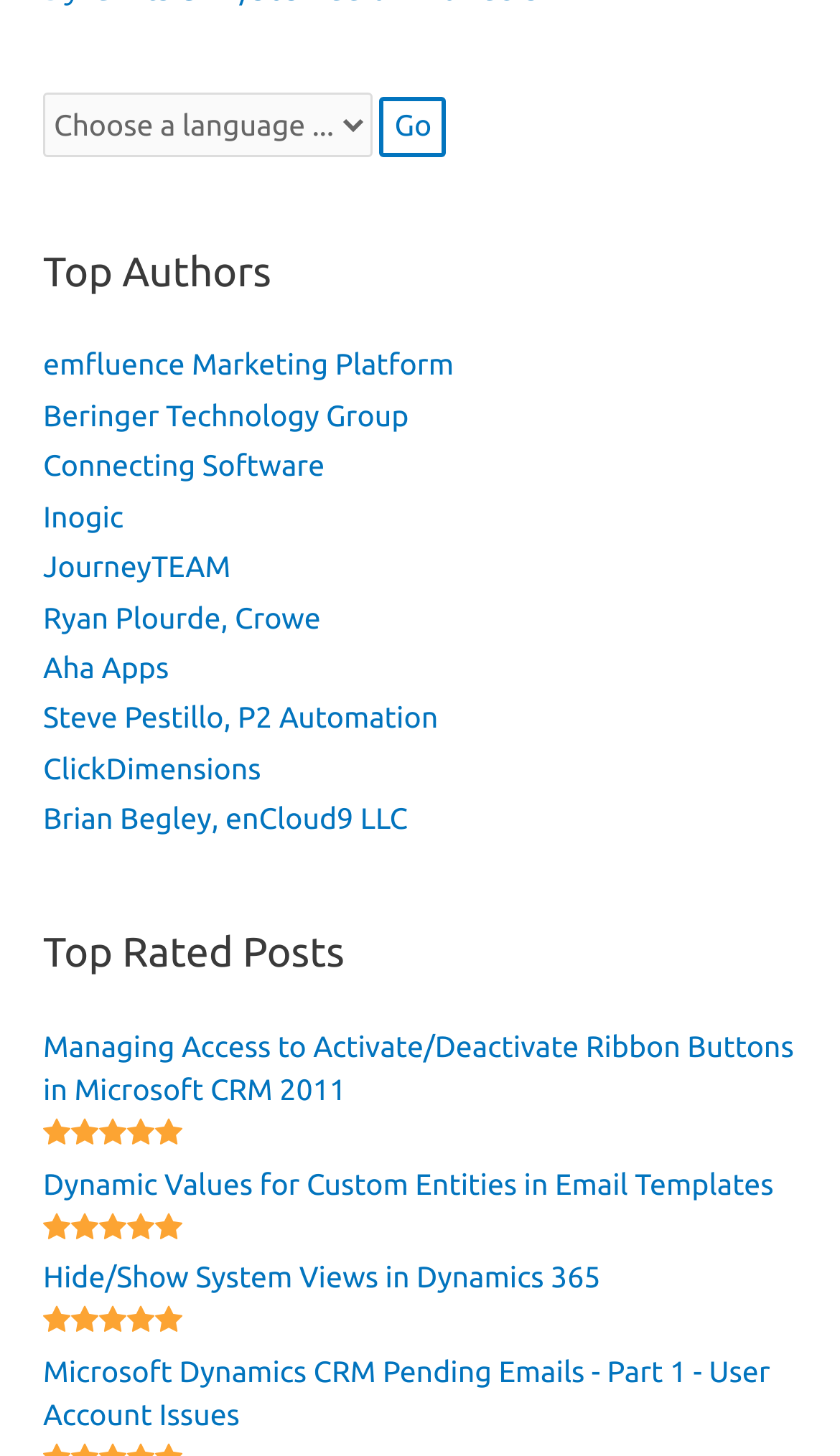What is the name of the second author?
Using the screenshot, give a one-word or short phrase answer.

Beringer Technology Group